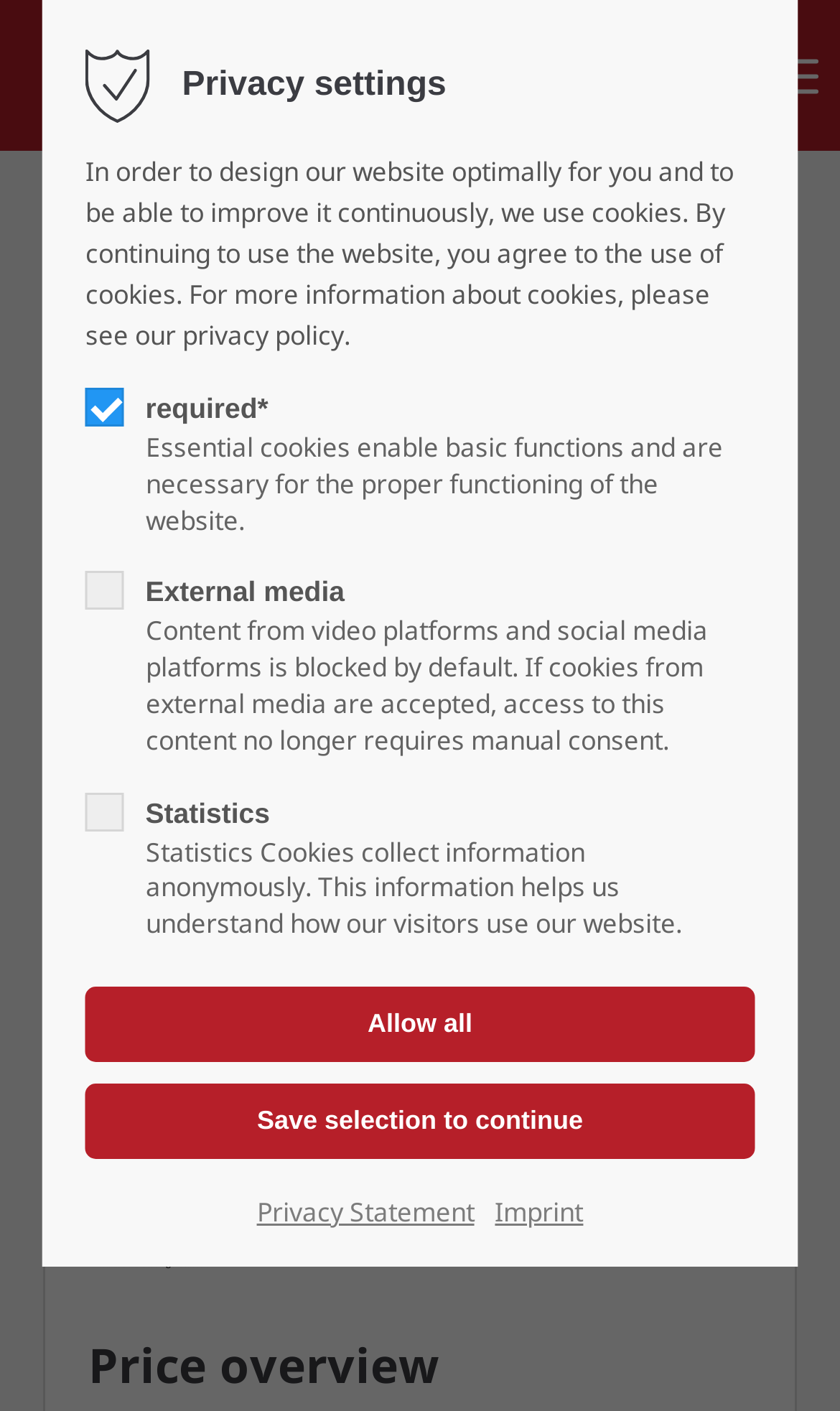What is the brand of the offroad truck?
Look at the image and answer the question with a single word or phrase.

Steyr